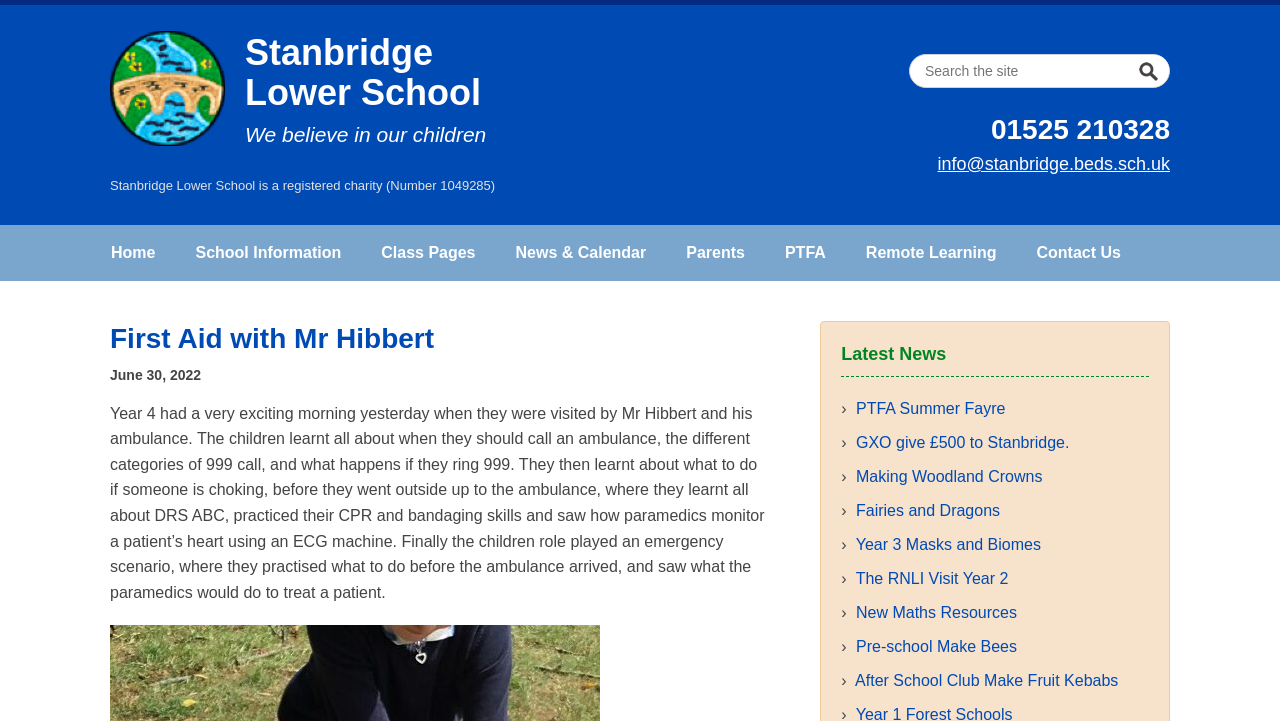Please specify the bounding box coordinates of the clickable region necessary for completing the following instruction: "Search for something". The coordinates must consist of four float numbers between 0 and 1, i.e., [left, top, right, bottom].

[0.71, 0.075, 0.914, 0.122]